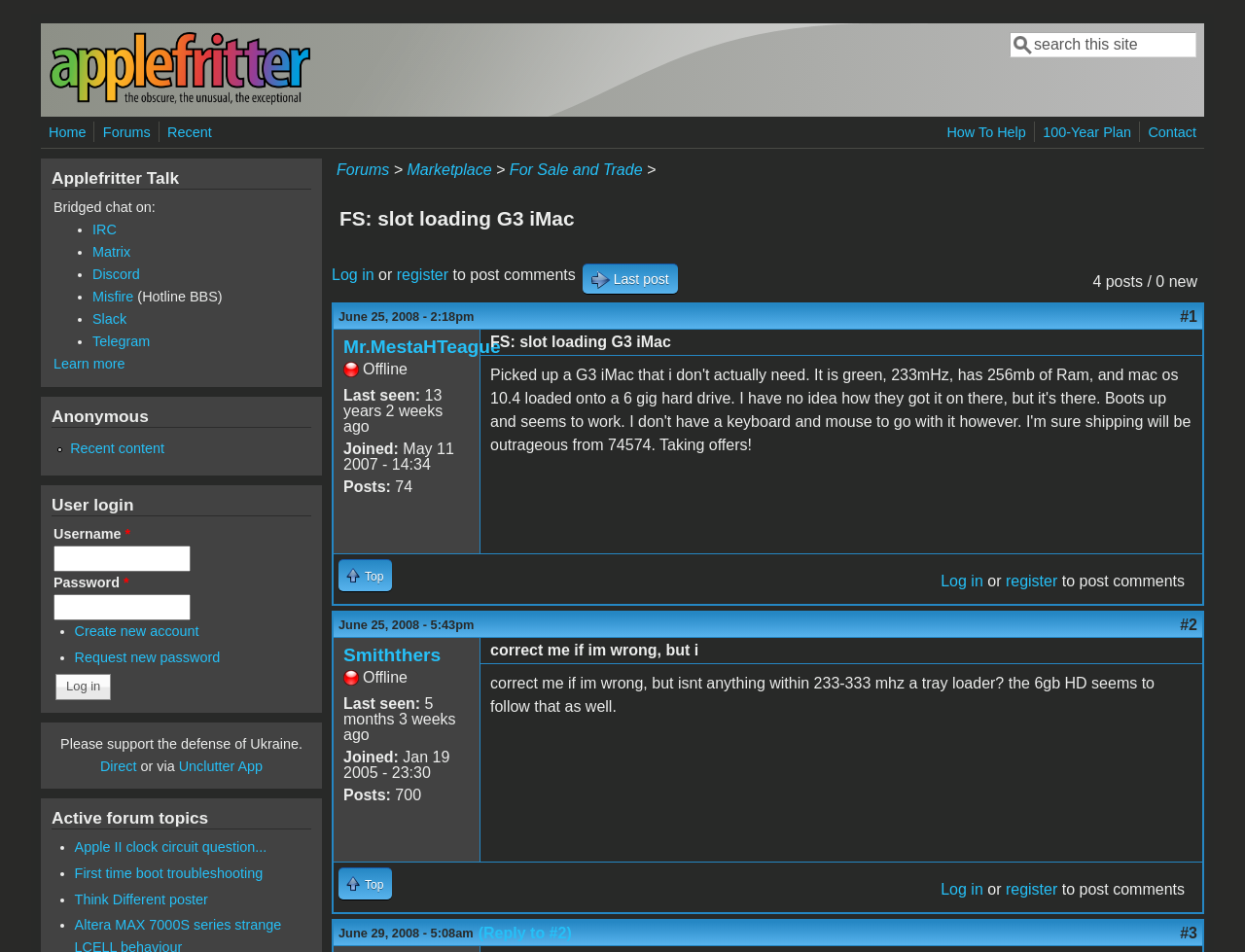Please provide a comprehensive response to the question below by analyzing the image: 
What is the date of the last post?

The date of the last post can be found in the static text element with the text 'June 29, 2008 - 5:08am' which is located at the bottom of the webpage.